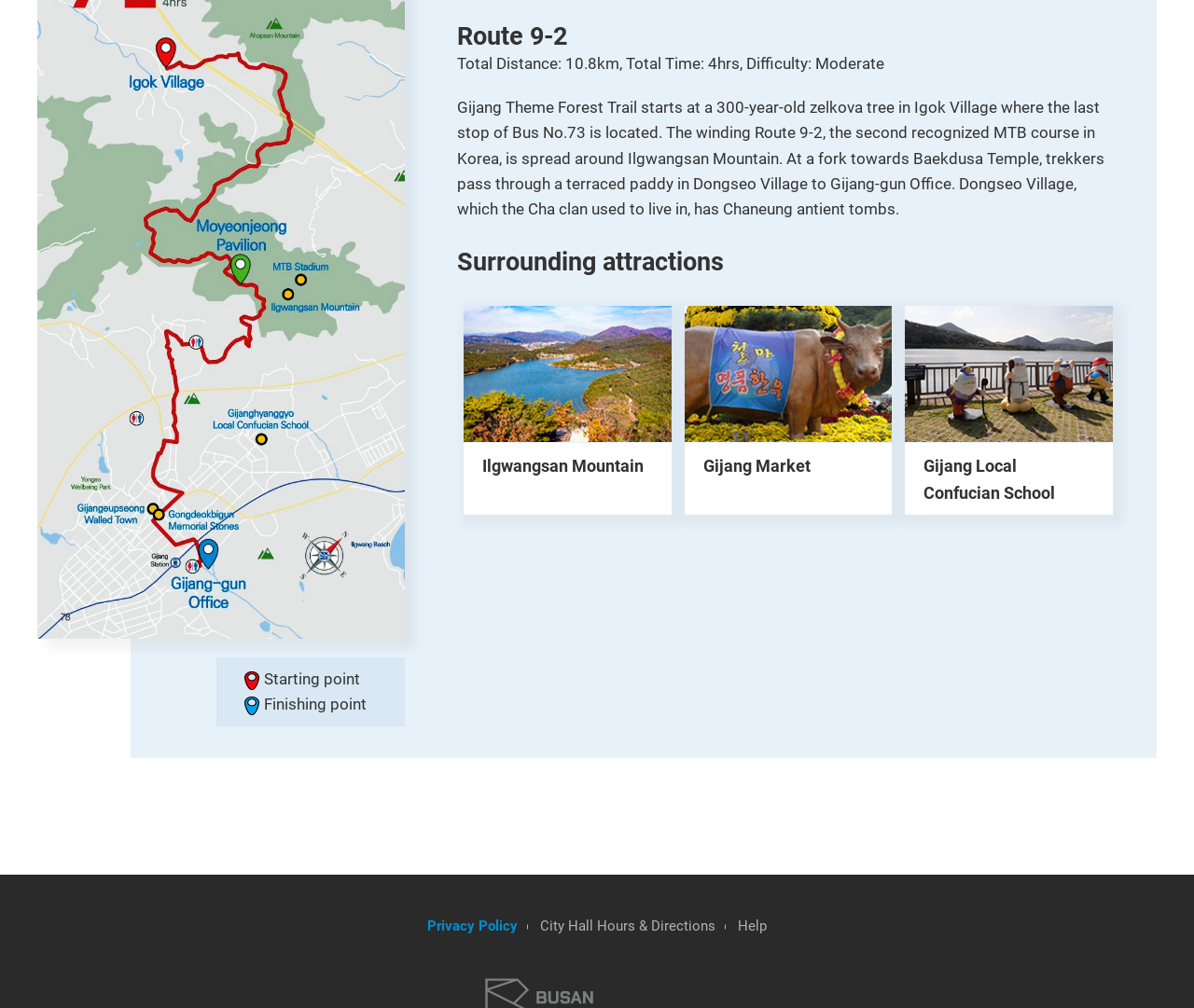Find the bounding box coordinates for the HTML element described in this sentence: "City Hall Hours & Directions". Provide the coordinates as four float numbers between 0 and 1, in the format [left, top, right, bottom].

[0.452, 0.909, 0.599, 0.929]